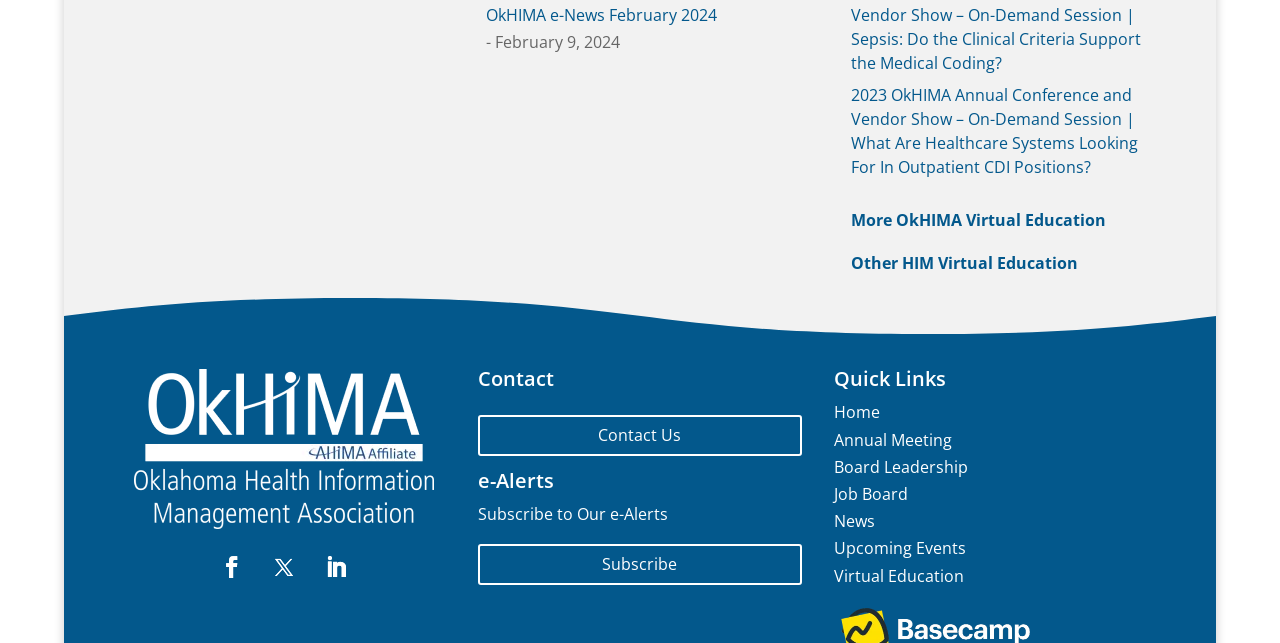Locate the bounding box coordinates of the UI element described by: "OkHIMA e-News February 2024". The bounding box coordinates should consist of four float numbers between 0 and 1, i.e., [left, top, right, bottom].

[0.38, 0.002, 0.62, 0.045]